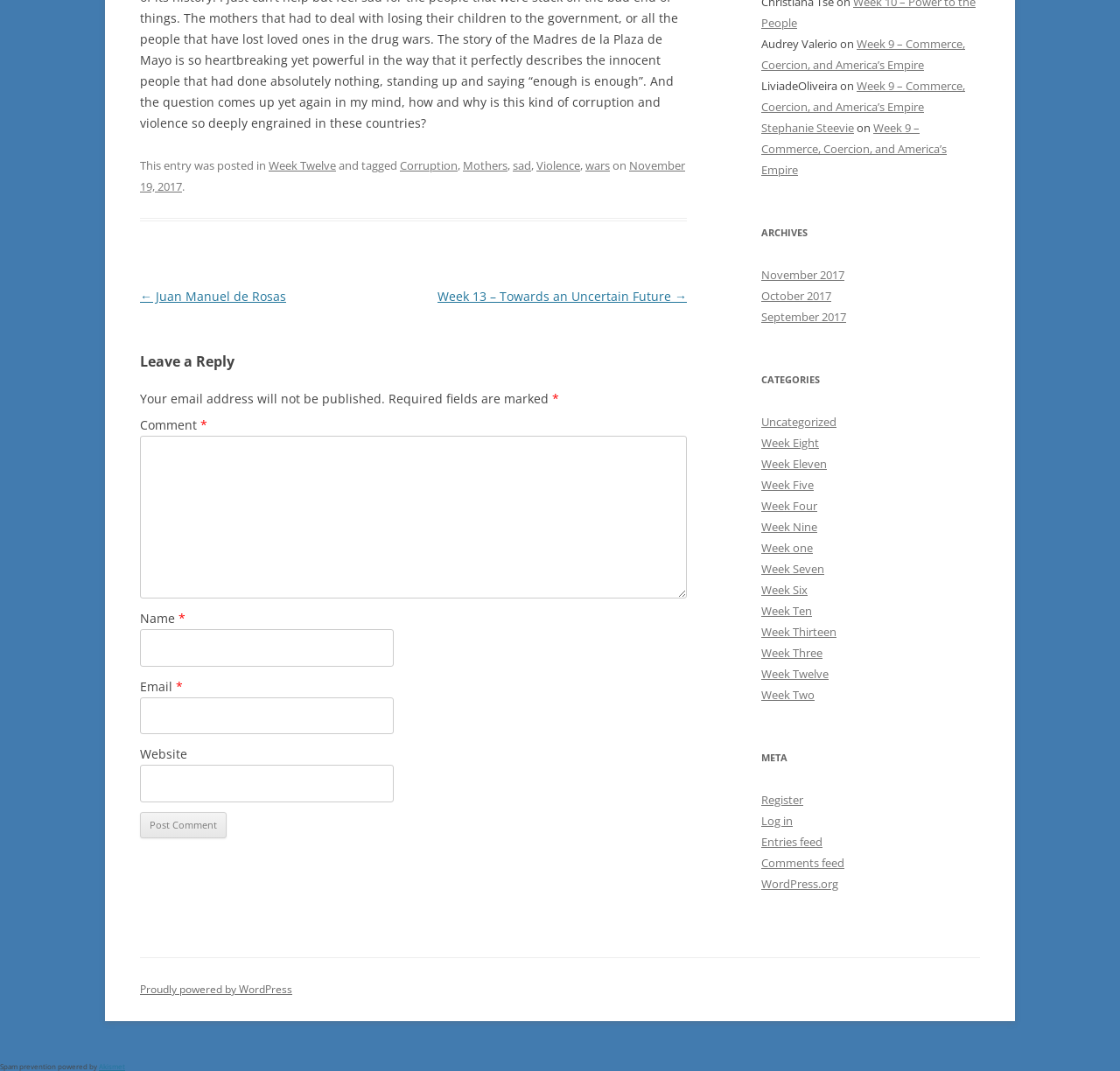Provide the bounding box coordinates of the HTML element this sentence describes: "← Juan Manuel de Rosas". The bounding box coordinates consist of four float numbers between 0 and 1, i.e., [left, top, right, bottom].

[0.125, 0.269, 0.255, 0.284]